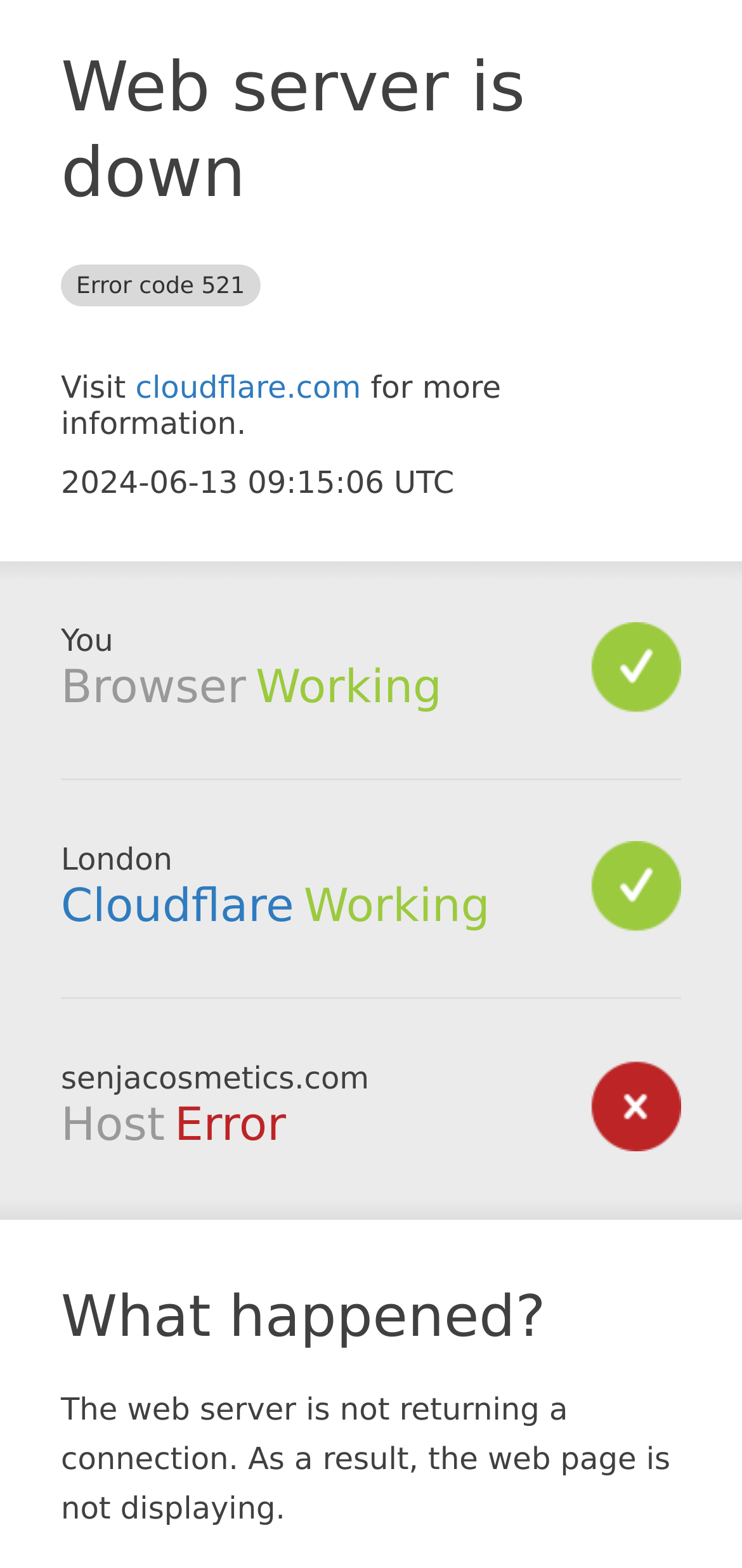What is the name of the website that is down?
Look at the image and respond with a single word or a short phrase.

senjacosmetics.com